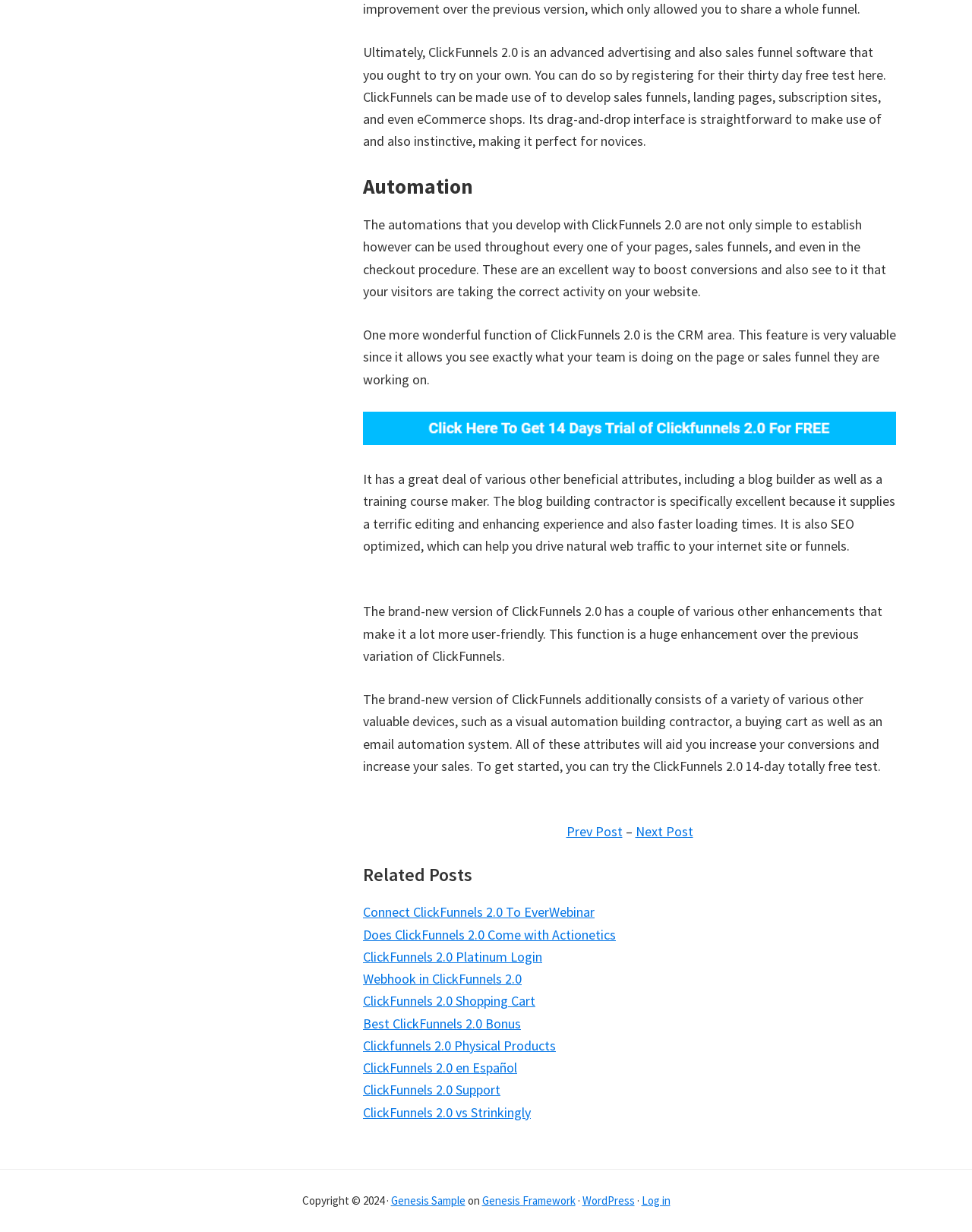Answer the question below in one word or phrase:
What is ClickFunnels 2.0 used for?

Sales funnels, landing pages, subscription sites, eCommerce shops